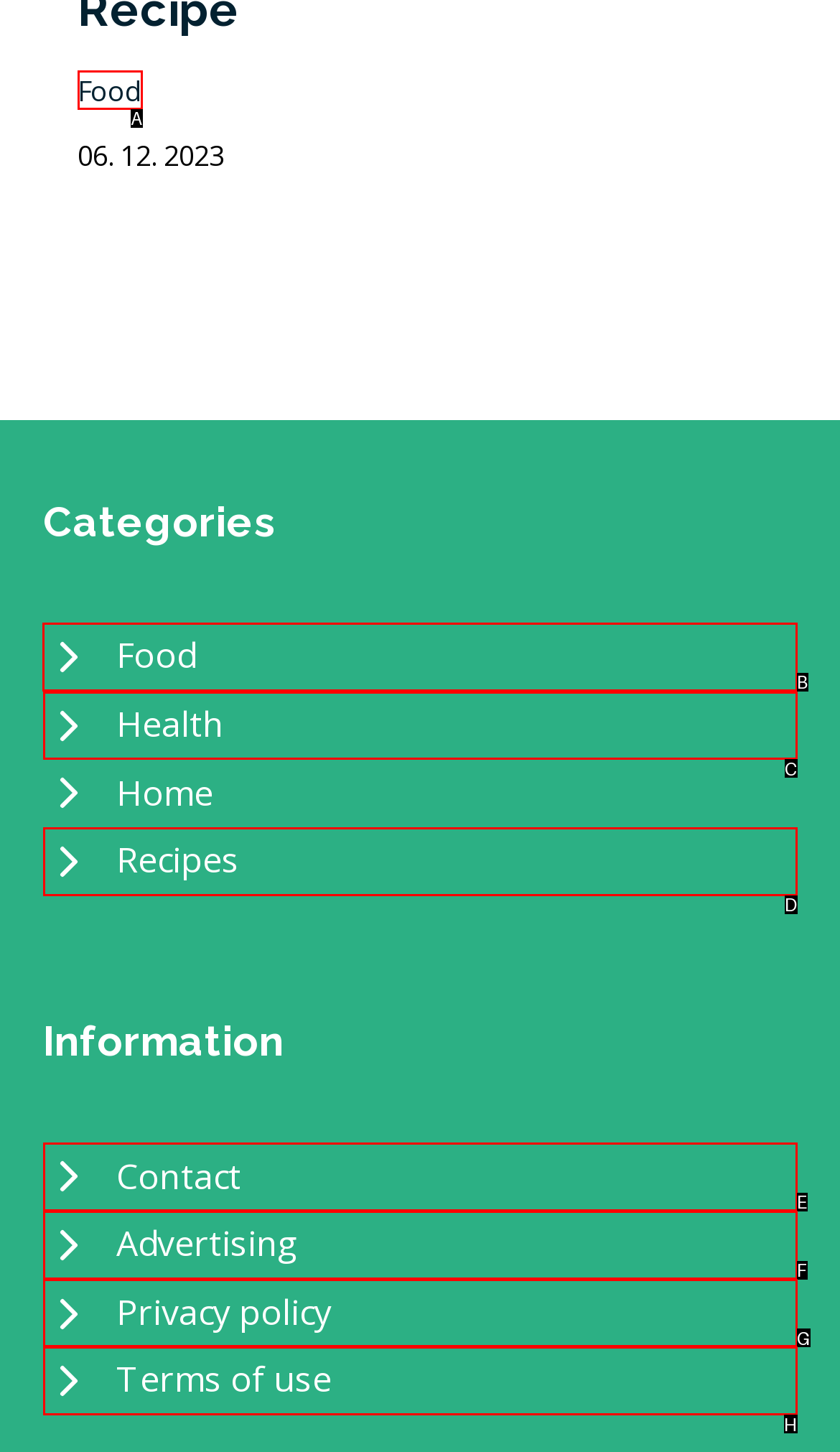Choose the UI element to click on to achieve this task: Click on Food category. Reply with the letter representing the selected element.

B